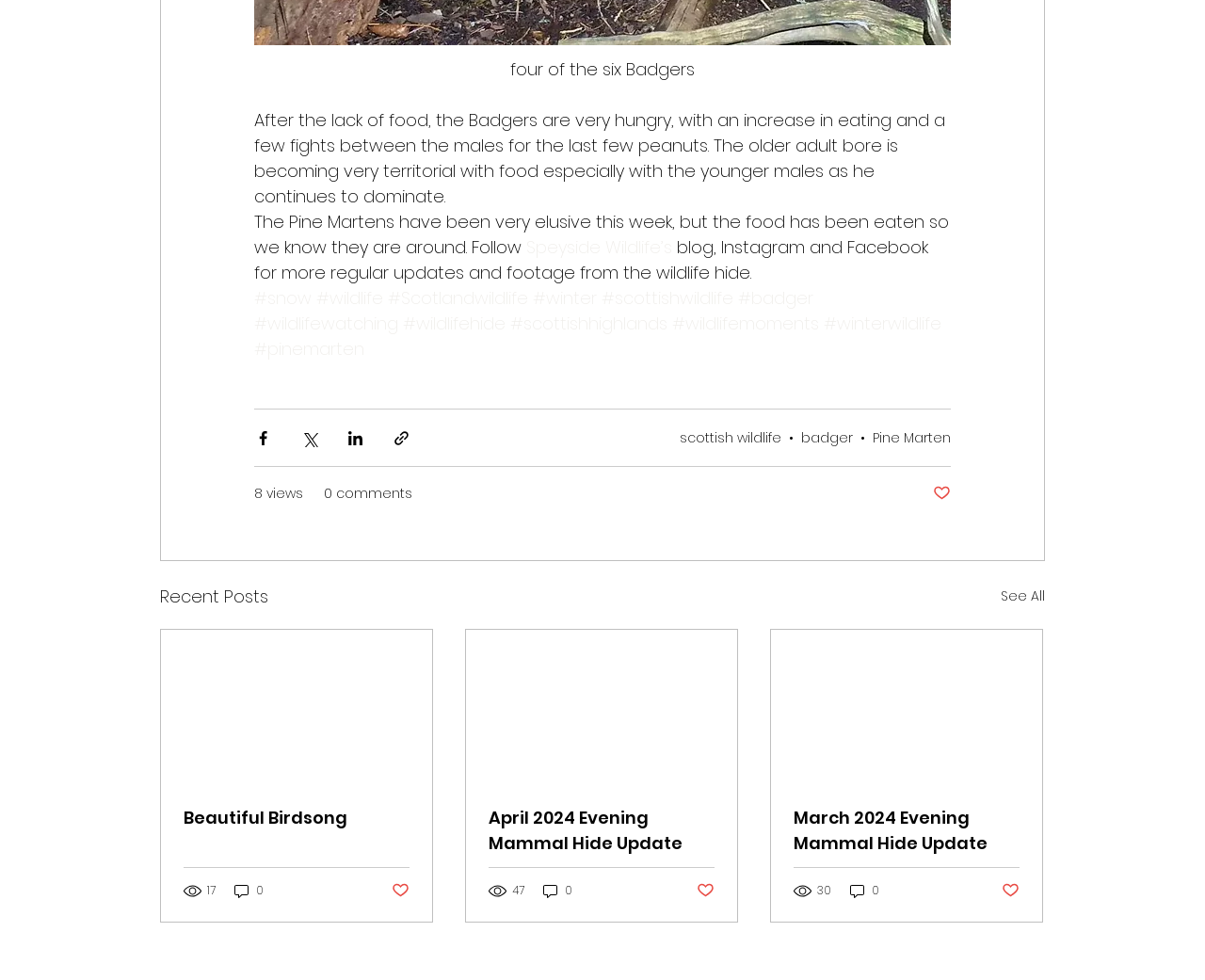Determine the bounding box coordinates of the clickable element to complete this instruction: "Share via Facebook". Provide the coordinates in the format of four float numbers between 0 and 1, [left, top, right, bottom].

[0.211, 0.438, 0.226, 0.456]